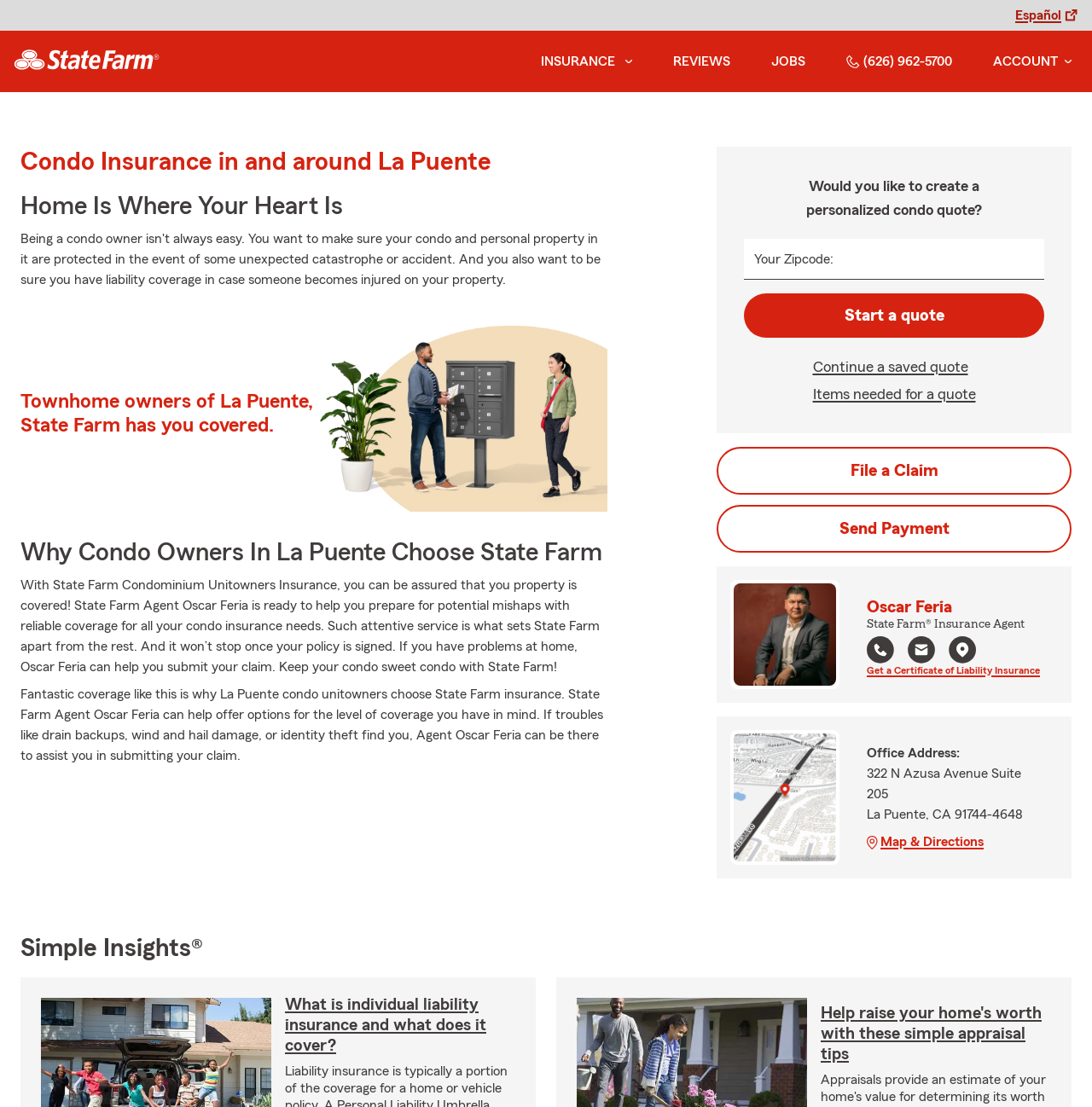Locate the bounding box coordinates of the clickable element to fulfill the following instruction: "Call the agent at (626) 962-5700". Provide the coordinates as four float numbers between 0 and 1 in the format [left, top, right, bottom].

[0.769, 0.04, 0.878, 0.071]